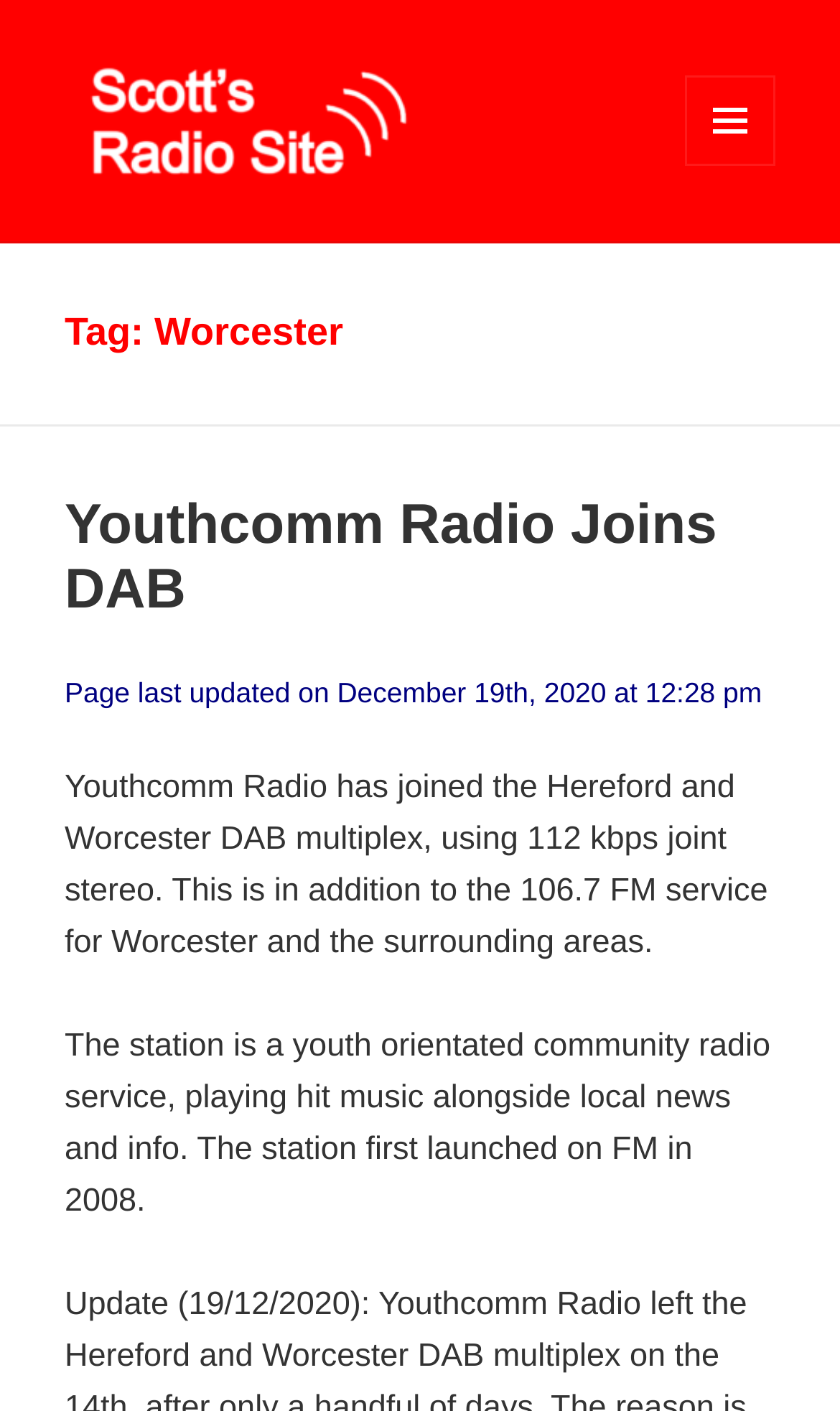Please find the bounding box coordinates in the format (top-left x, top-left y, bottom-right x, bottom-right y) for the given element description. Ensure the coordinates are floating point numbers between 0 and 1. Description: Menu and widgets

[0.815, 0.053, 0.923, 0.118]